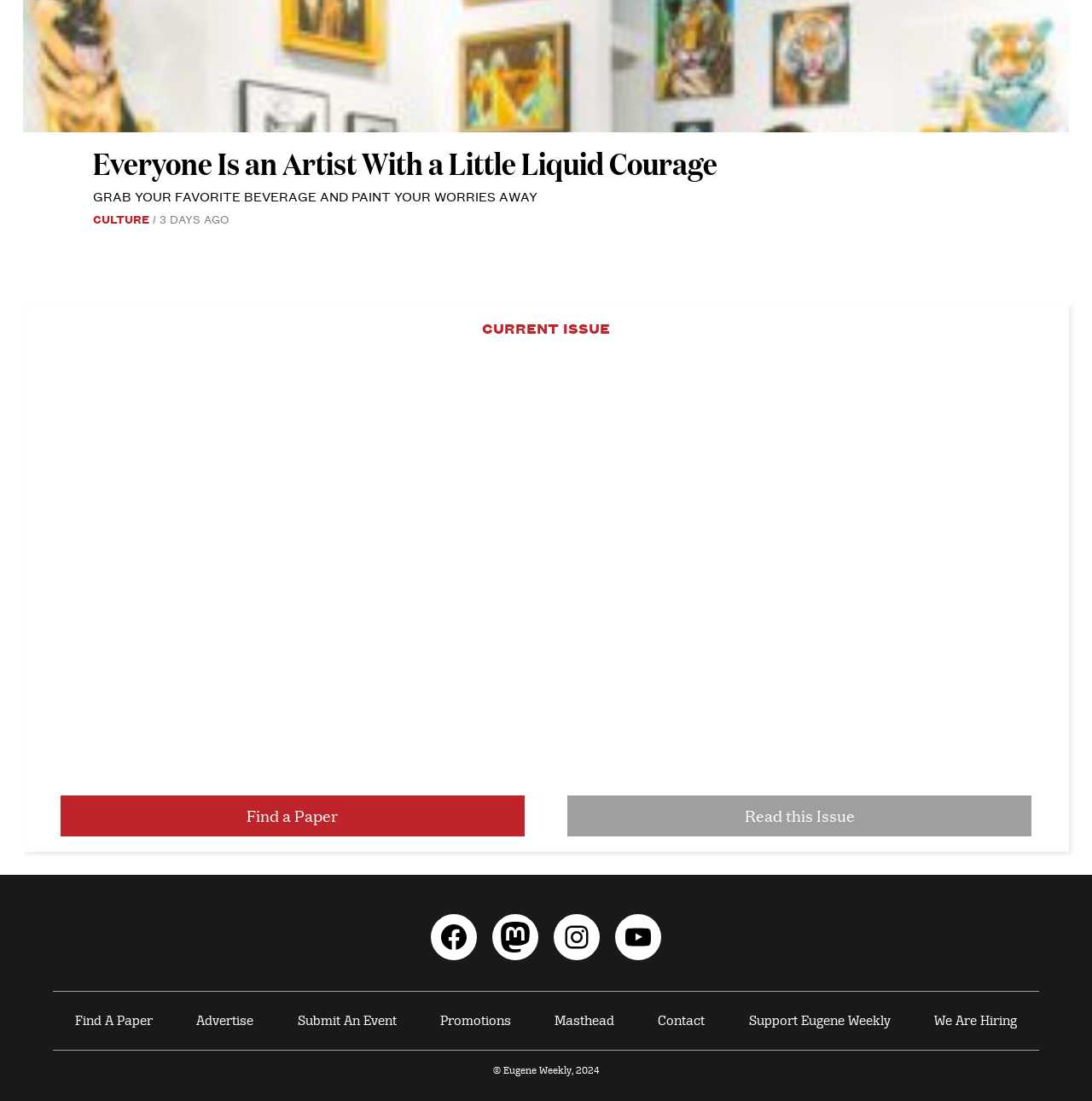Answer the question below in one word or phrase:
What is the title of the first article?

Everyone Is an Artist With a Little Liquid Courage